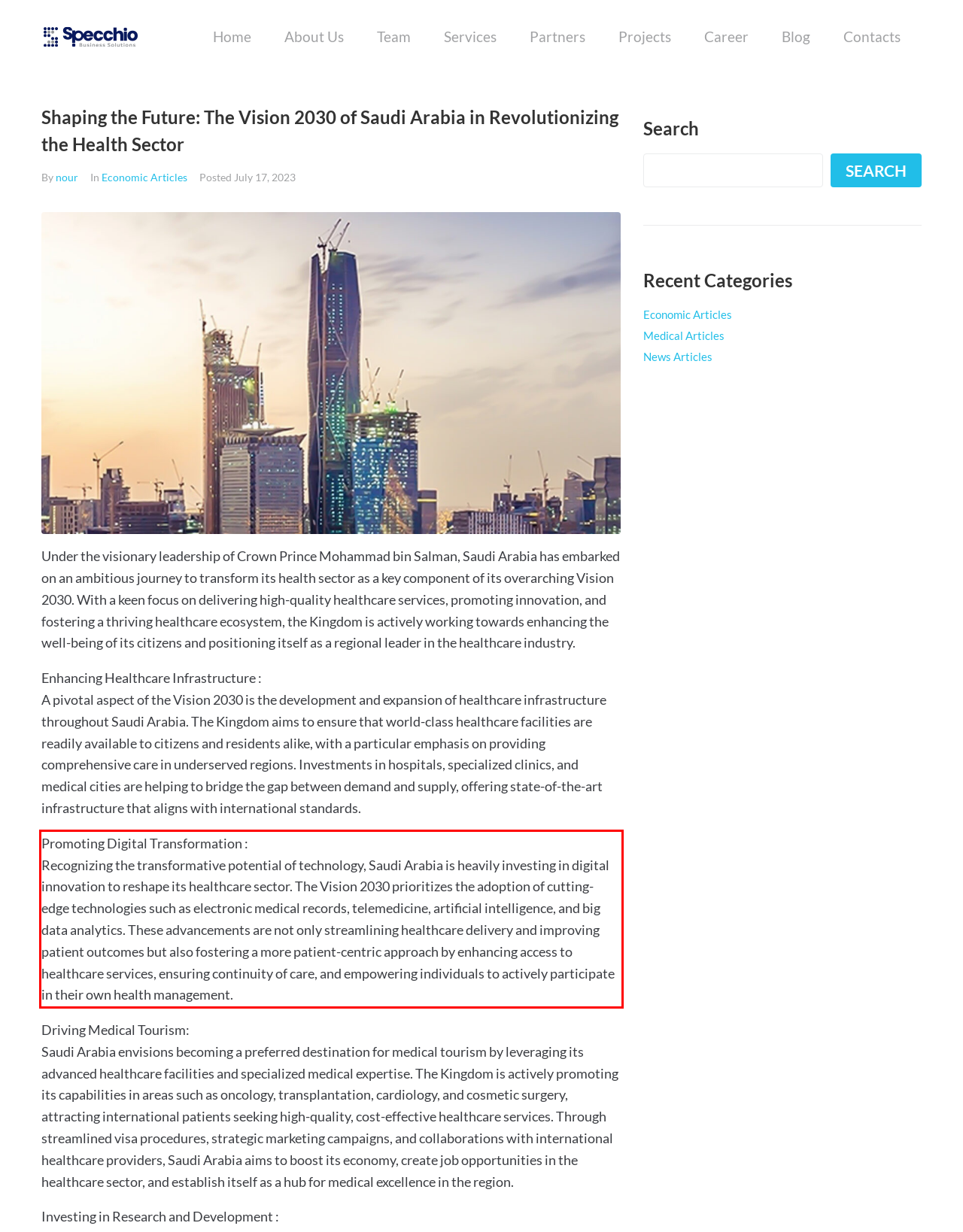Your task is to recognize and extract the text content from the UI element enclosed in the red bounding box on the webpage screenshot.

Promoting Digital Transformation : Recognizing the transformative potential of technology, Saudi Arabia is heavily investing in digital innovation to reshape its healthcare sector. The Vision 2030 prioritizes the adoption of cutting-edge technologies such as electronic medical records, telemedicine, artificial intelligence, and big data analytics. These advancements are not only streamlining healthcare delivery and improving patient outcomes but also fostering a more patient-centric approach by enhancing access to healthcare services, ensuring continuity of care, and empowering individuals to actively participate in their own health management.